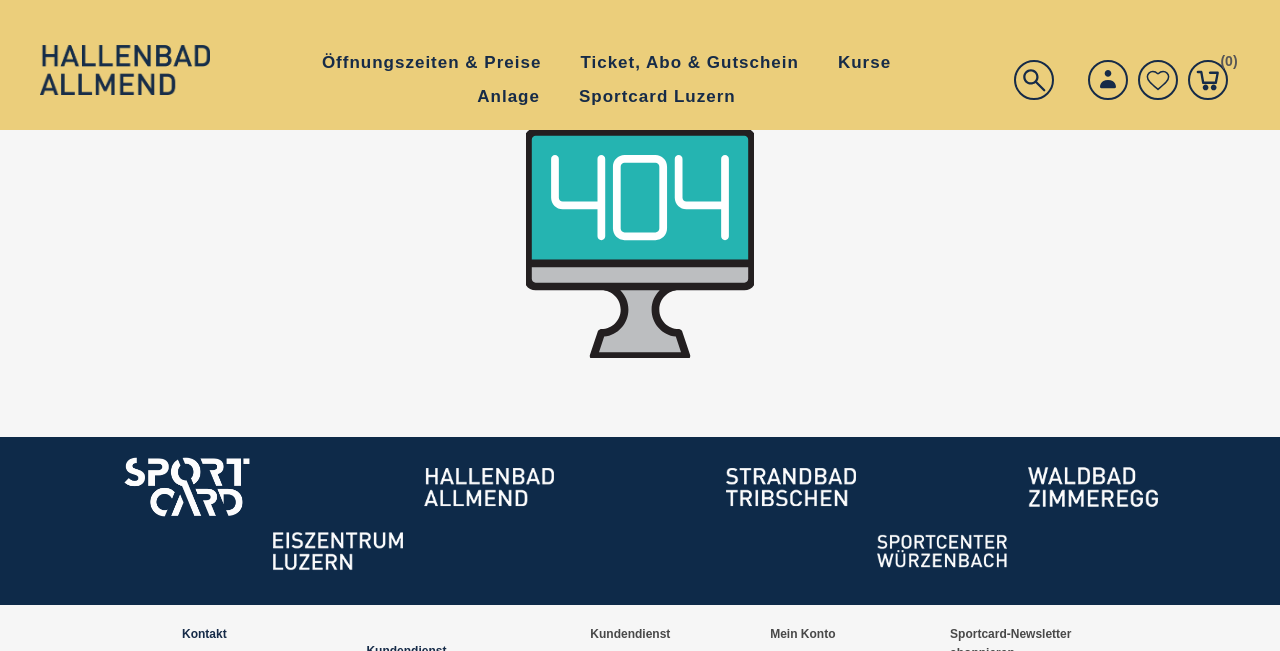Identify the bounding box coordinates of the clickable region to carry out the given instruction: "view Warenkorb".

[0.928, 0.093, 0.959, 0.154]